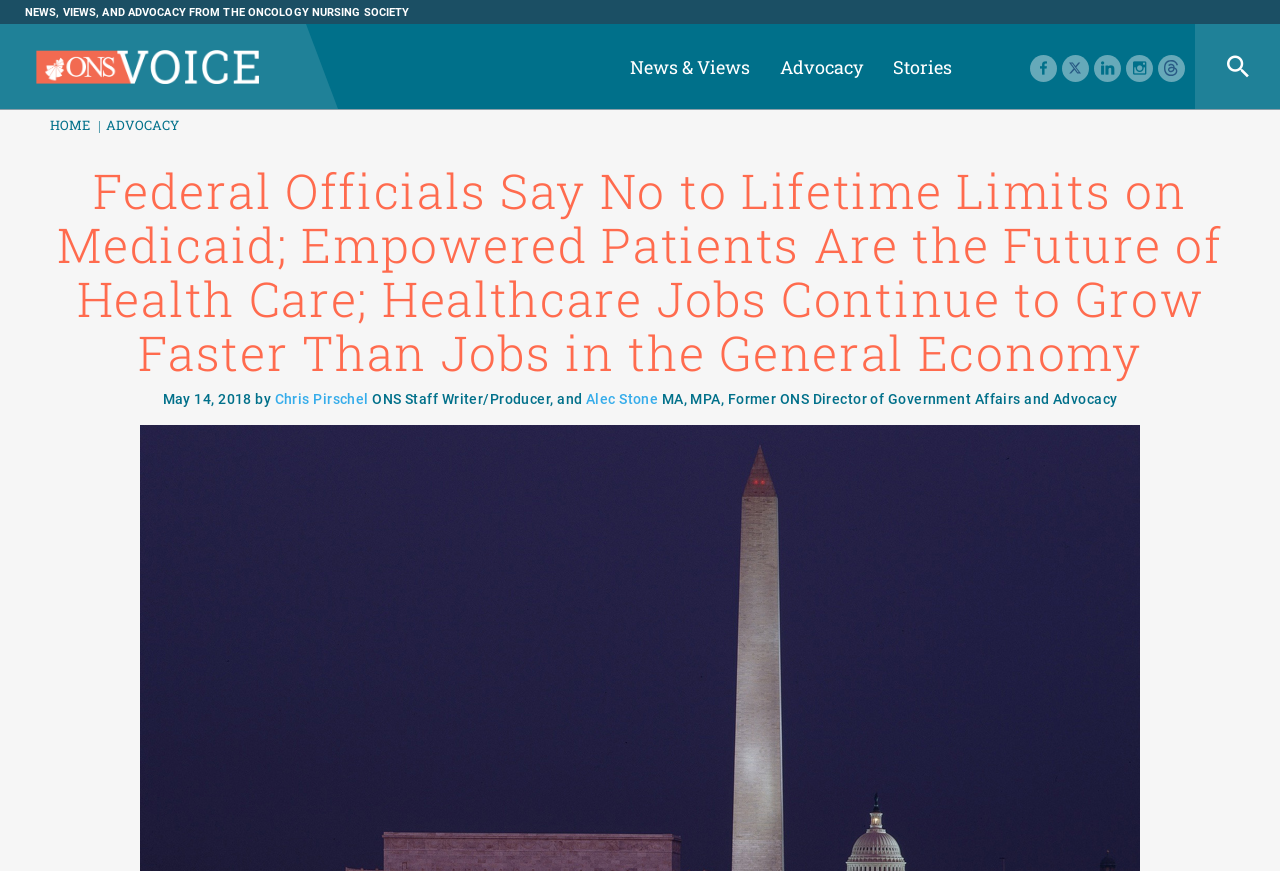Who are the authors of the article?
Using the image as a reference, answer with just one word or a short phrase.

Chris Pirschel and Alec Stone